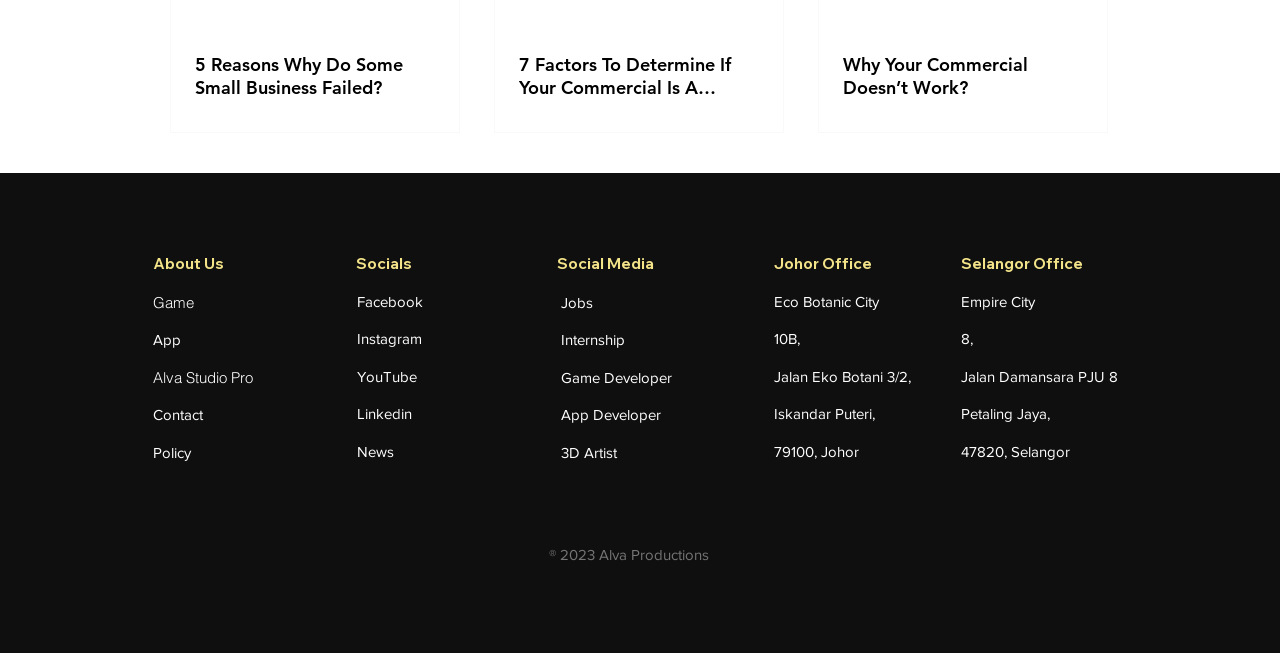What is the company name?
Please describe in detail the information shown in the image to answer the question.

The company name can be found at the bottom of the webpage, where it says 'Alva Productions' next to the copyright symbol.